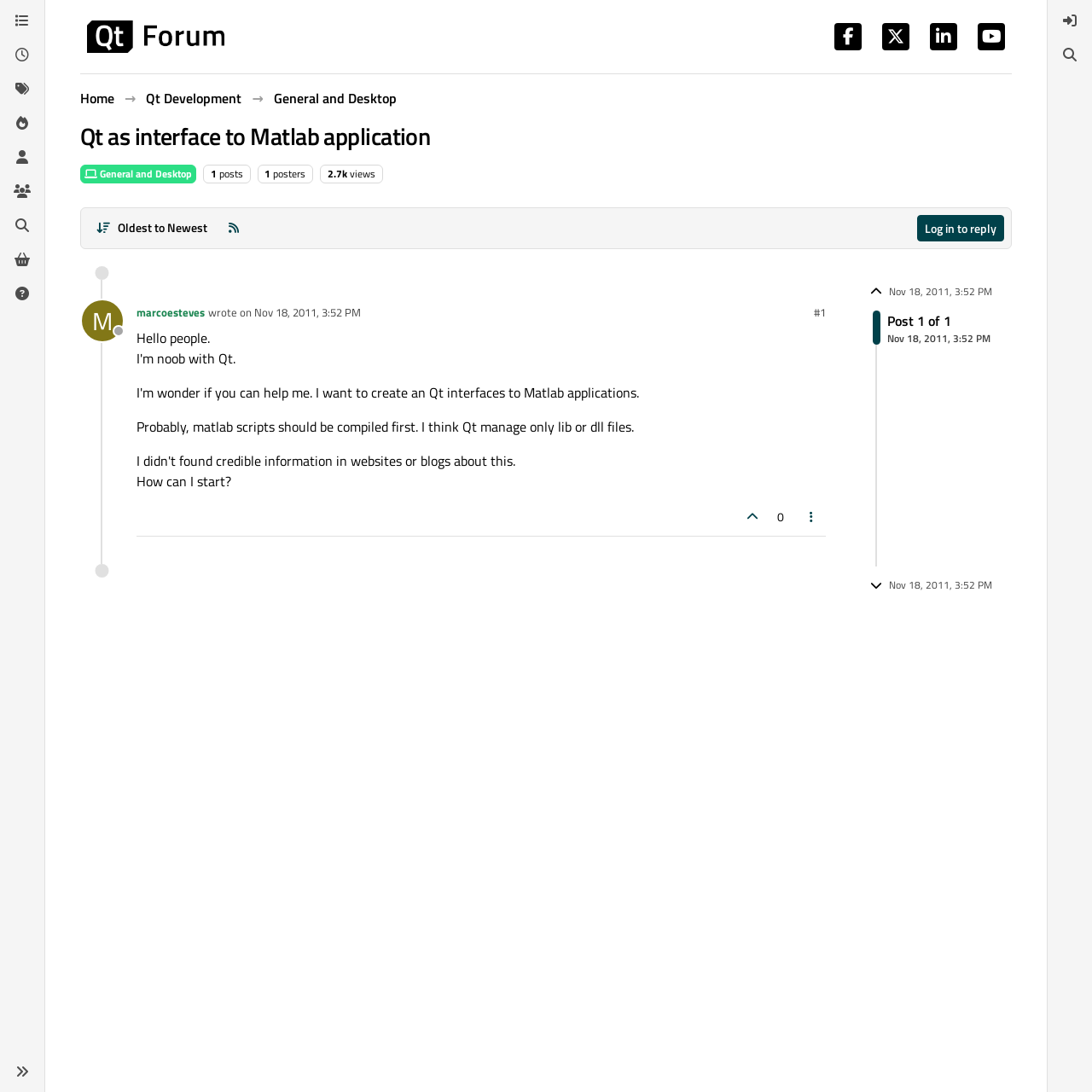Find the bounding box coordinates of the clickable area required to complete the following action: "Click on the 'Post sort option' button".

[0.08, 0.197, 0.196, 0.221]